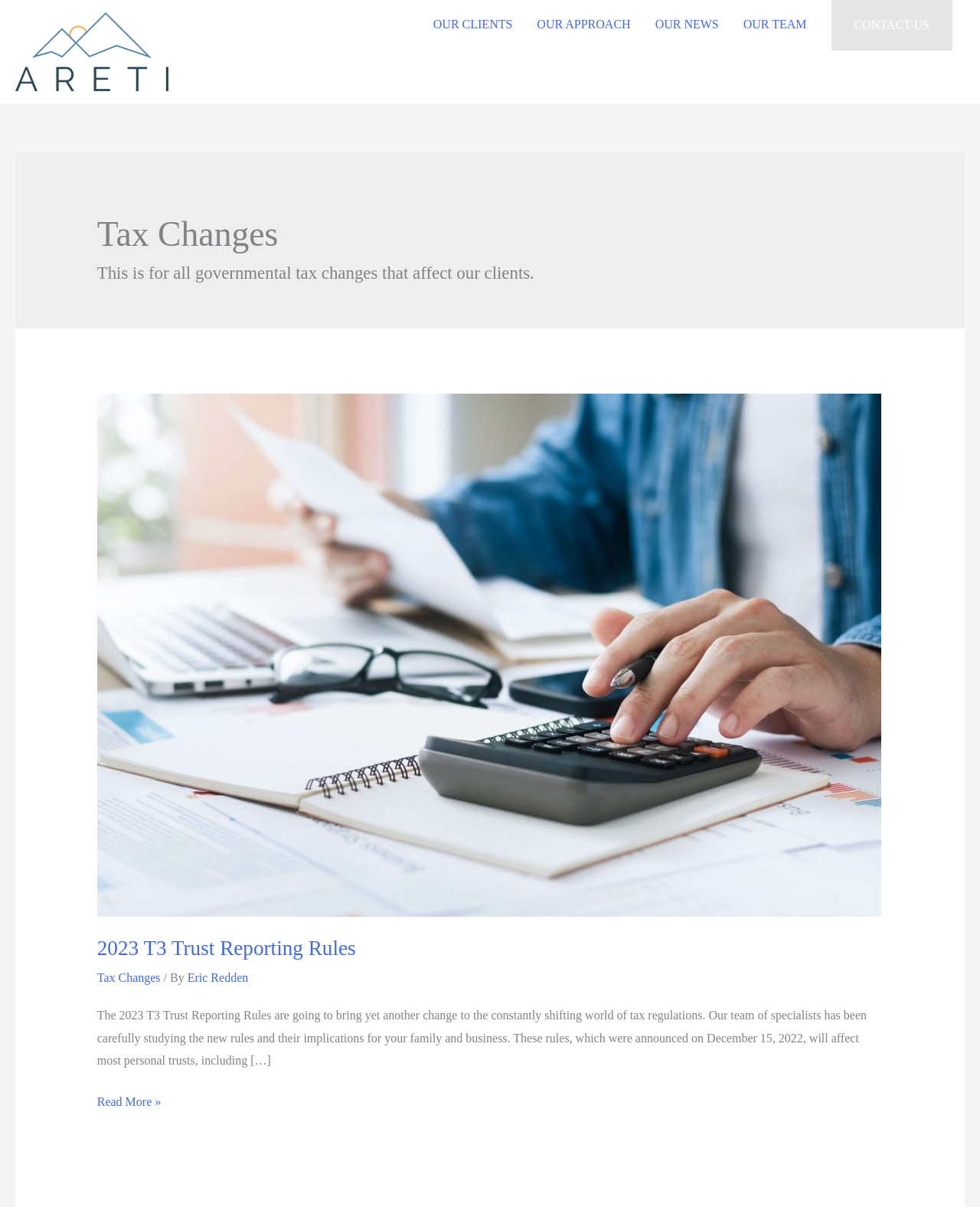Kindly determine the bounding box coordinates for the clickable area to achieve the given instruction: "View the article by Eric Redden".

[0.191, 0.805, 0.253, 0.815]